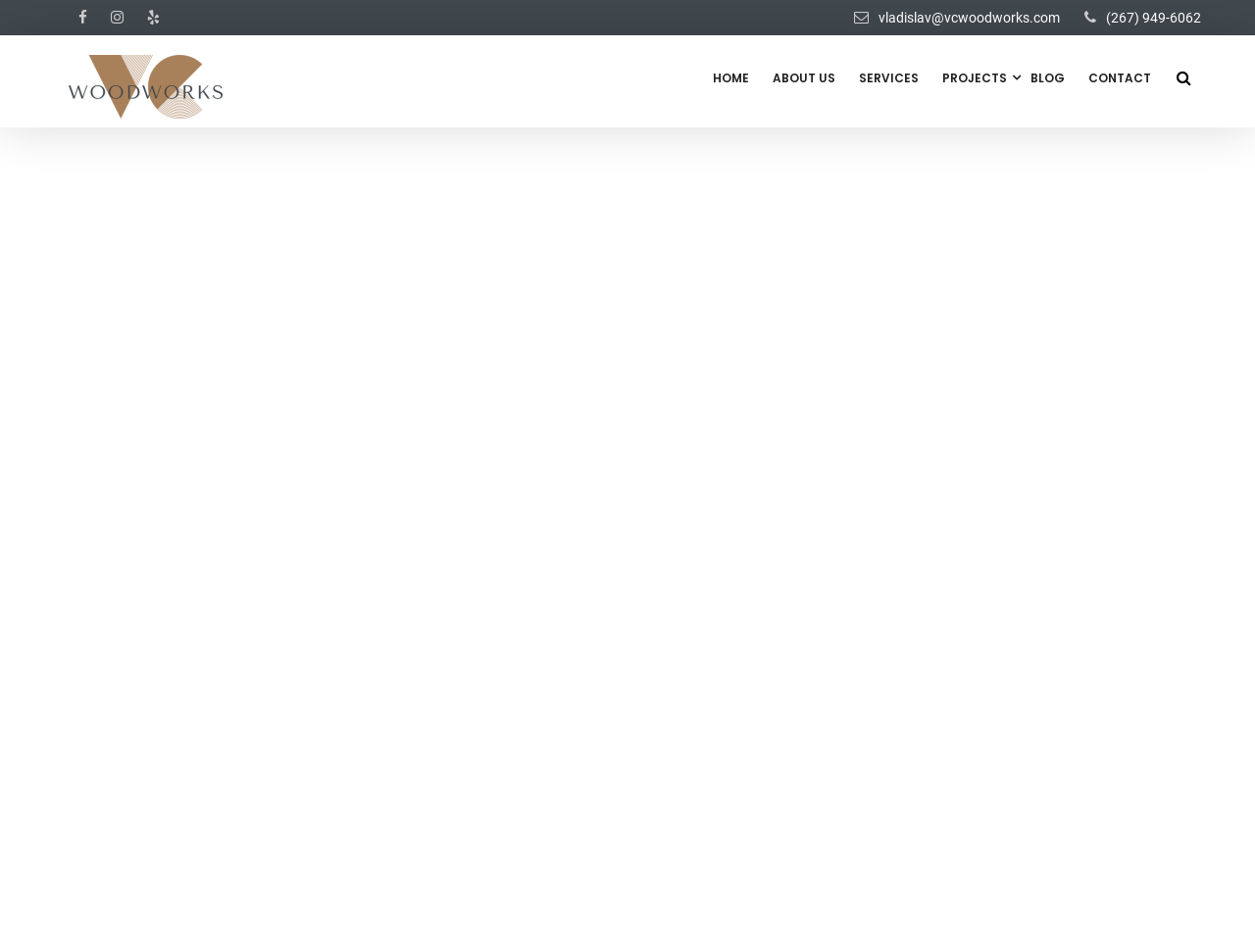Determine the bounding box coordinates of the target area to click to execute the following instruction: "Click on Epilogue: Waiting to Exhale."

None